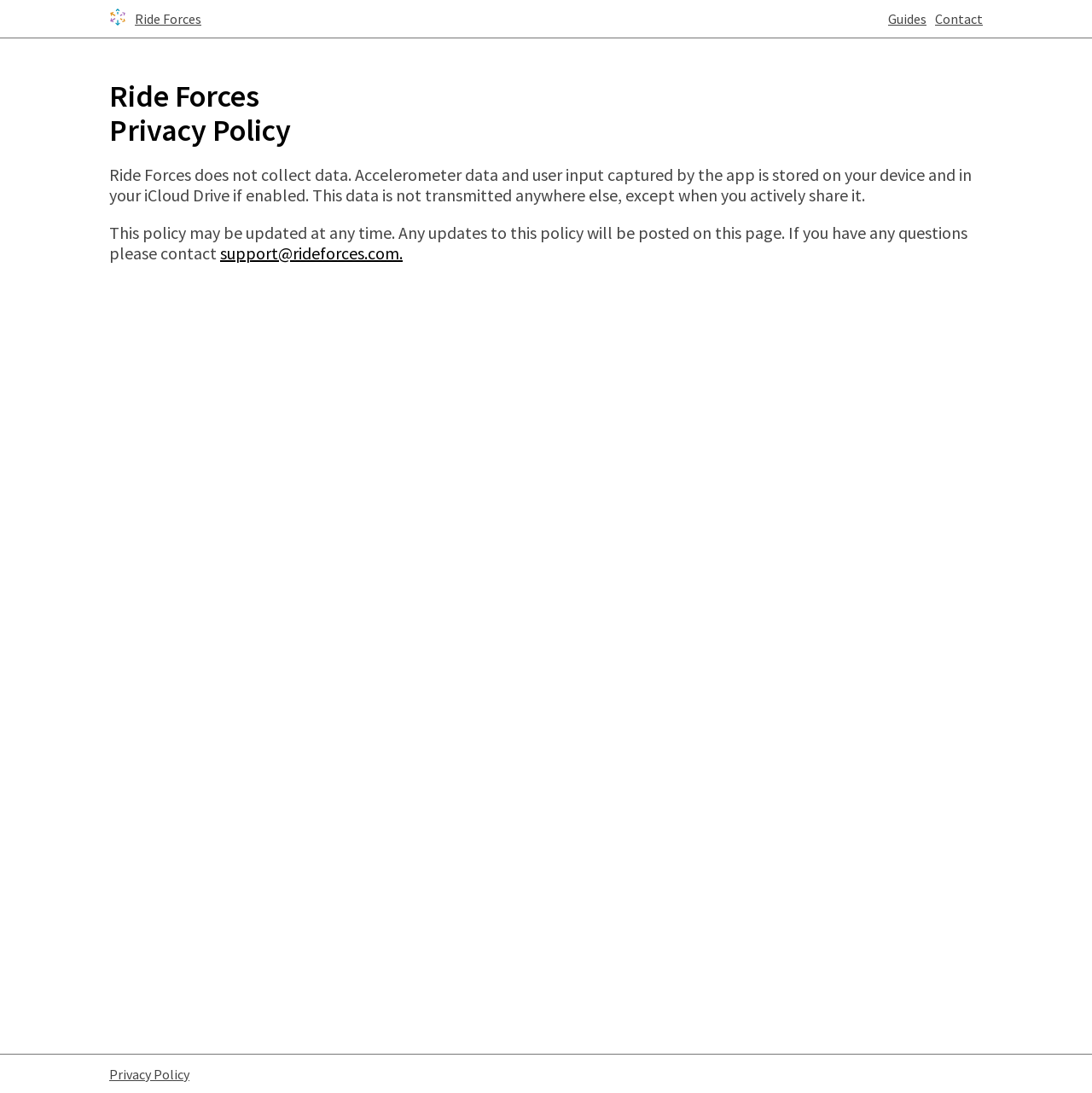How can you contact the company?
Answer with a single word or phrase, using the screenshot for reference.

support@rideforces.com